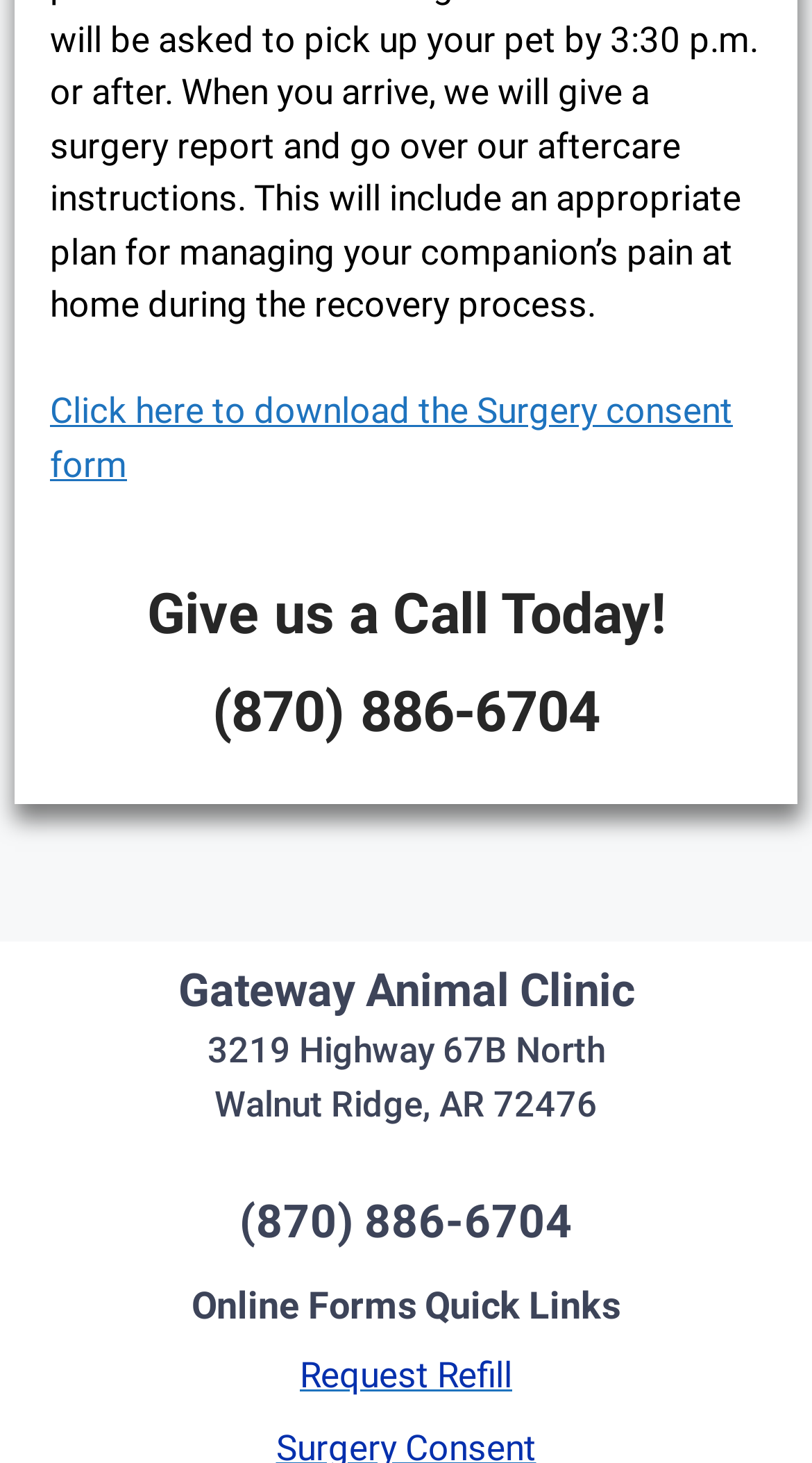Given the description: "(870) 886-6704", determine the bounding box coordinates of the UI element. The coordinates should be formatted as four float numbers between 0 and 1, [left, top, right, bottom].

[0.295, 0.817, 0.705, 0.853]